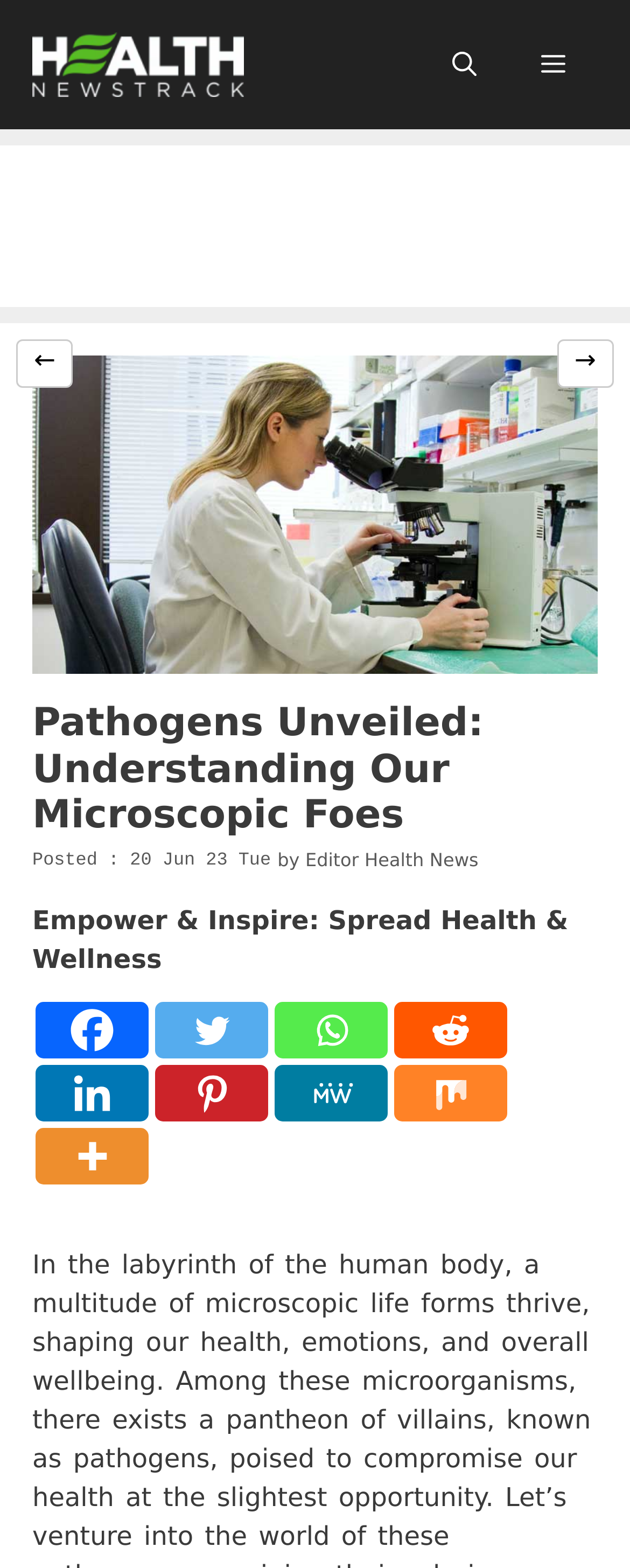Could you specify the bounding box coordinates for the clickable section to complete the following instruction: "Learn about welding"?

None